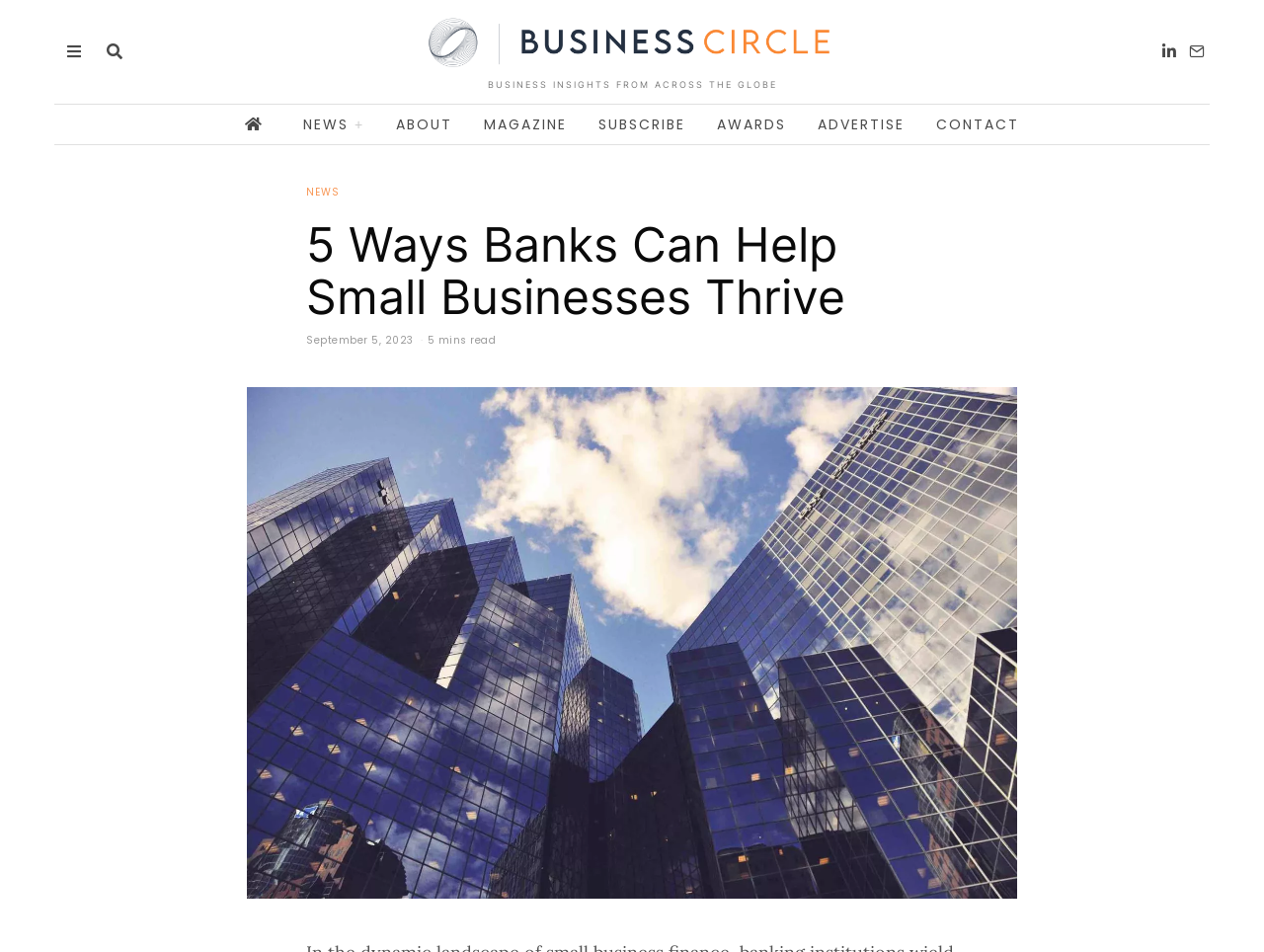What is the category of the article?
Using the visual information, answer the question in a single word or phrase.

BUSINESS INSIGHTS